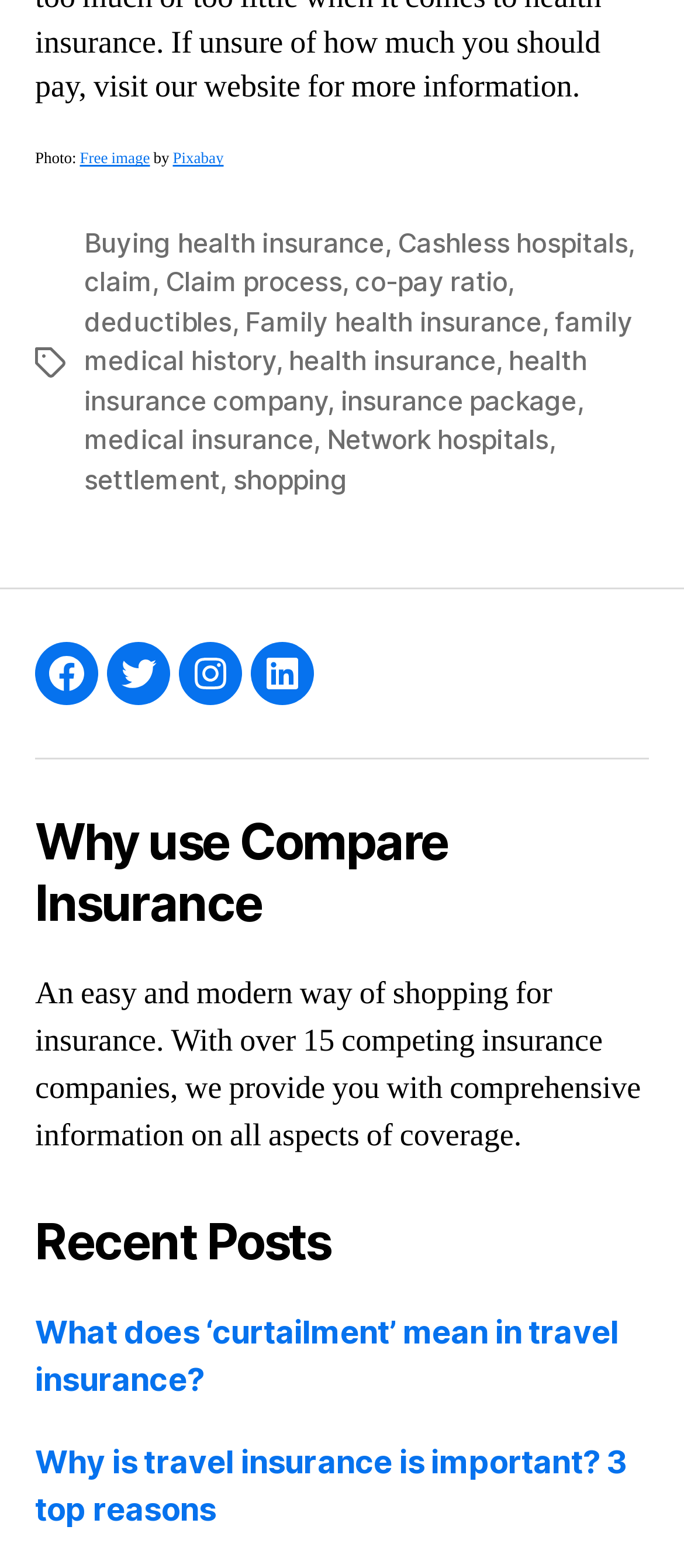What is the purpose of this website?
Please ensure your answer to the question is detailed and covers all necessary aspects.

Based on the content of the webpage, it appears that the website is designed to compare insurance options, providing users with comprehensive information on various aspects of coverage. The presence of links to different insurance-related topics and the heading 'Why use Compare Insurance' suggest that the website aims to facilitate insurance shopping.